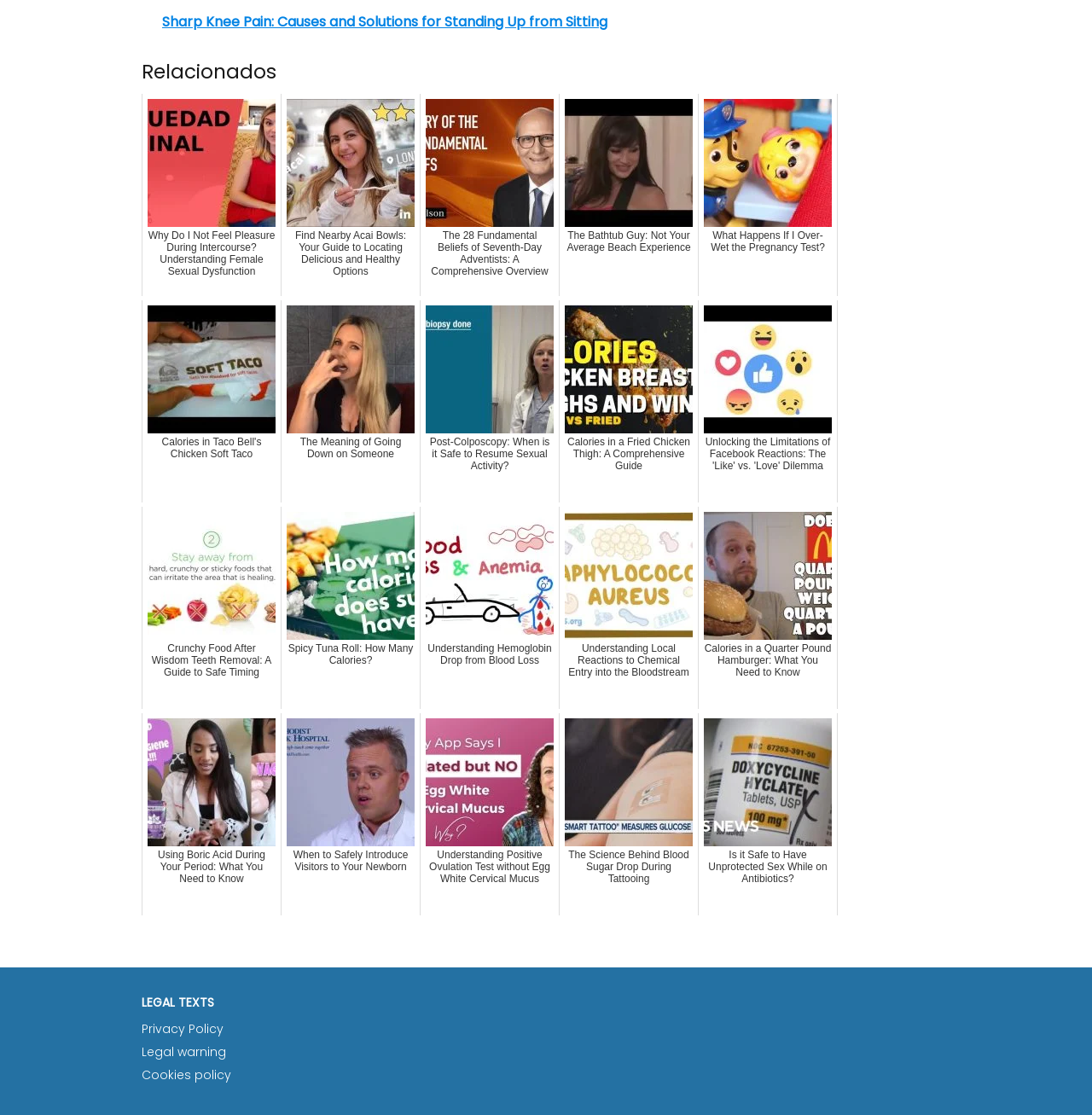Pinpoint the bounding box coordinates of the clickable element needed to complete the instruction: "Check 'Privacy Policy'". The coordinates should be provided as four float numbers between 0 and 1: [left, top, right, bottom].

[0.13, 0.915, 0.205, 0.93]